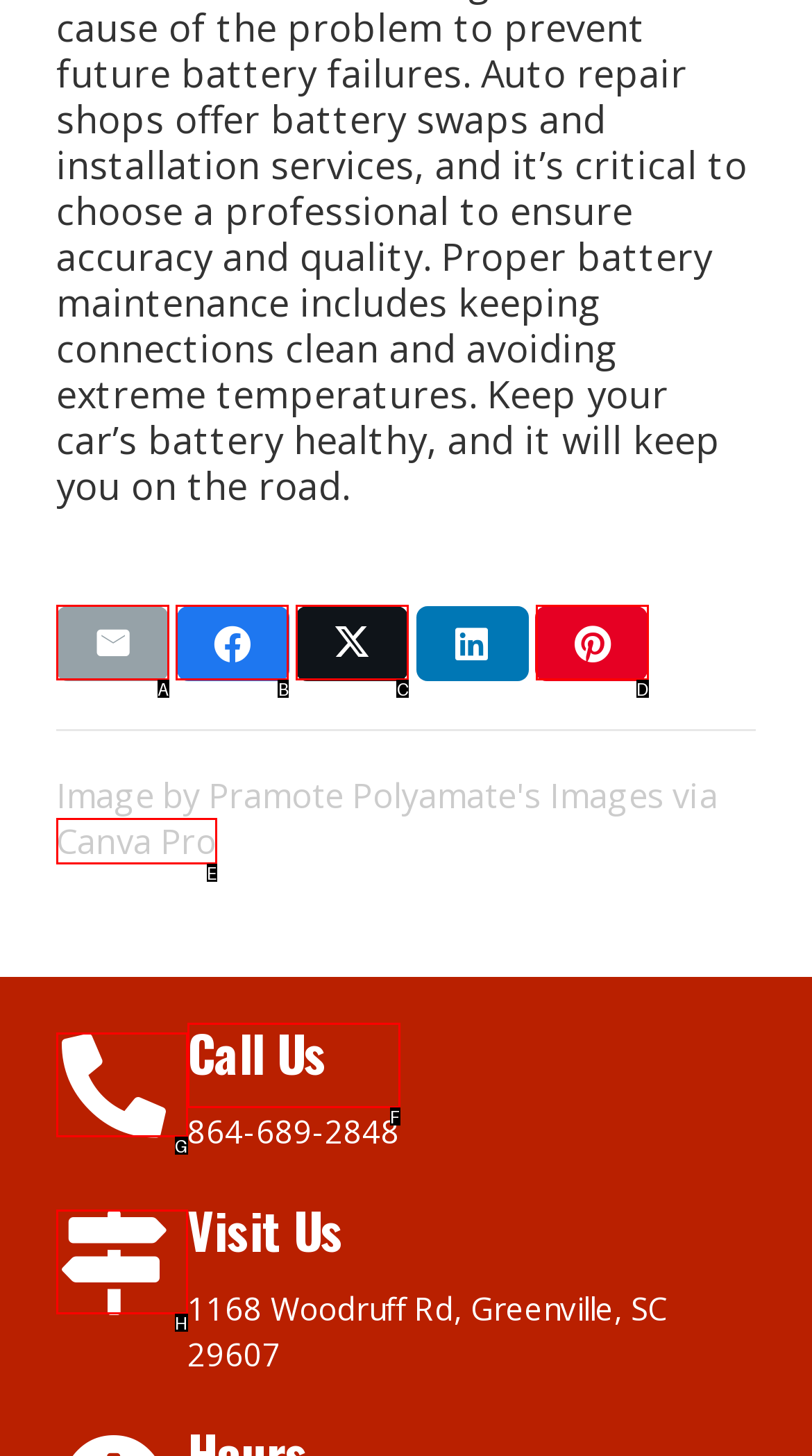Determine the option that best fits the description: aria-label="Pin this" title="Pin this"
Reply with the letter of the correct option directly.

D